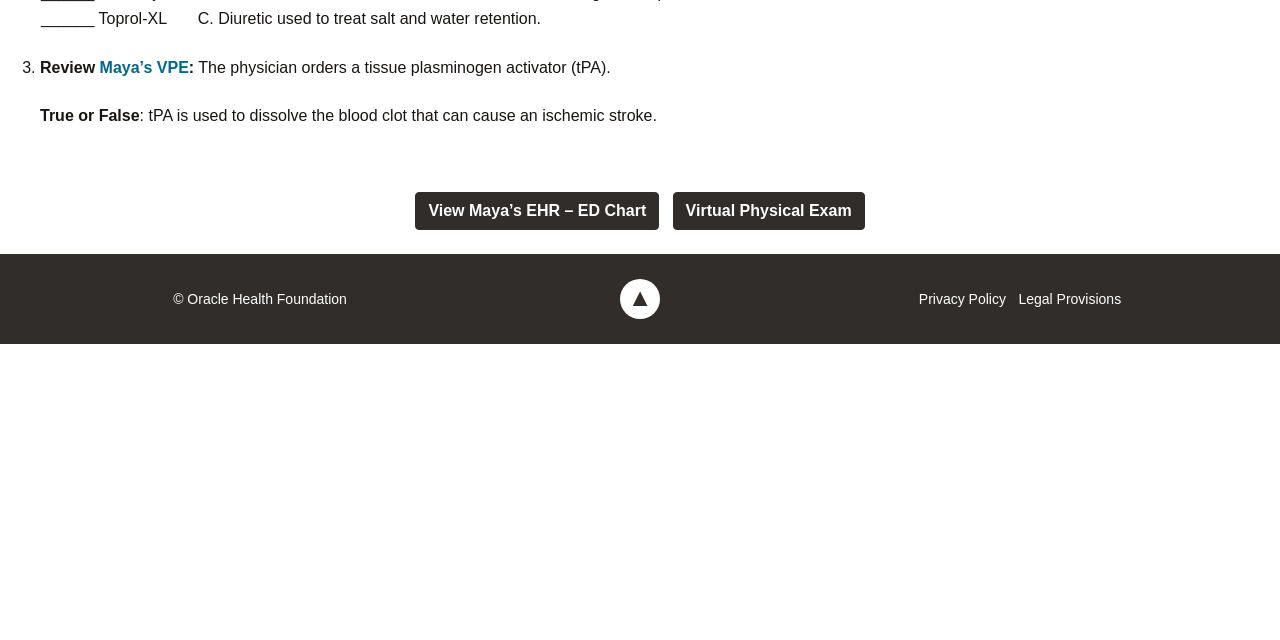Determine the bounding box coordinates for the UI element matching this description: "▲".

[0.484, 0.436, 0.516, 0.498]